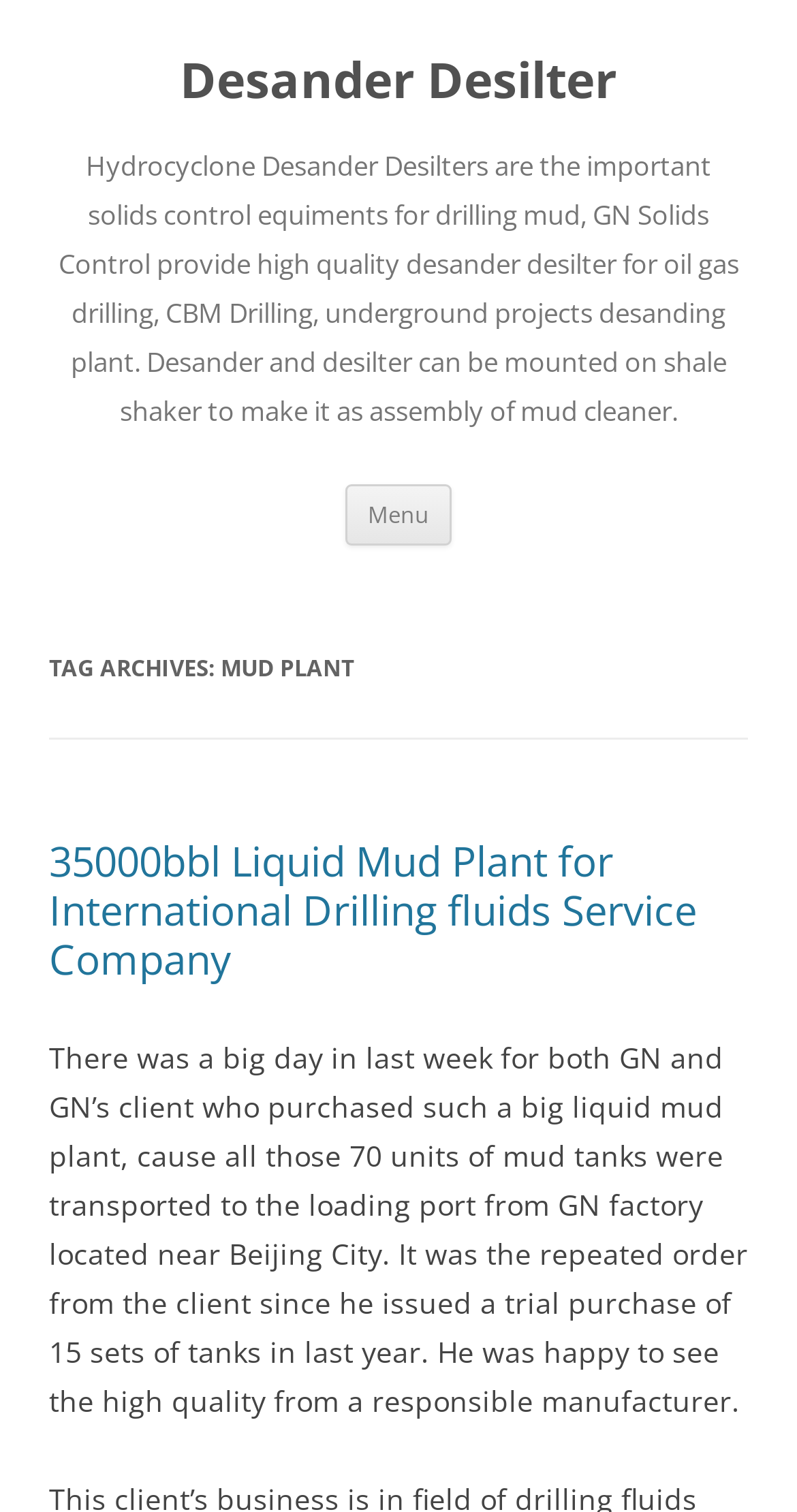What is the function of the button?
Please answer the question as detailed as possible.

The button is labeled 'Menu', suggesting that it is used to access a menu or navigation options on the webpage.